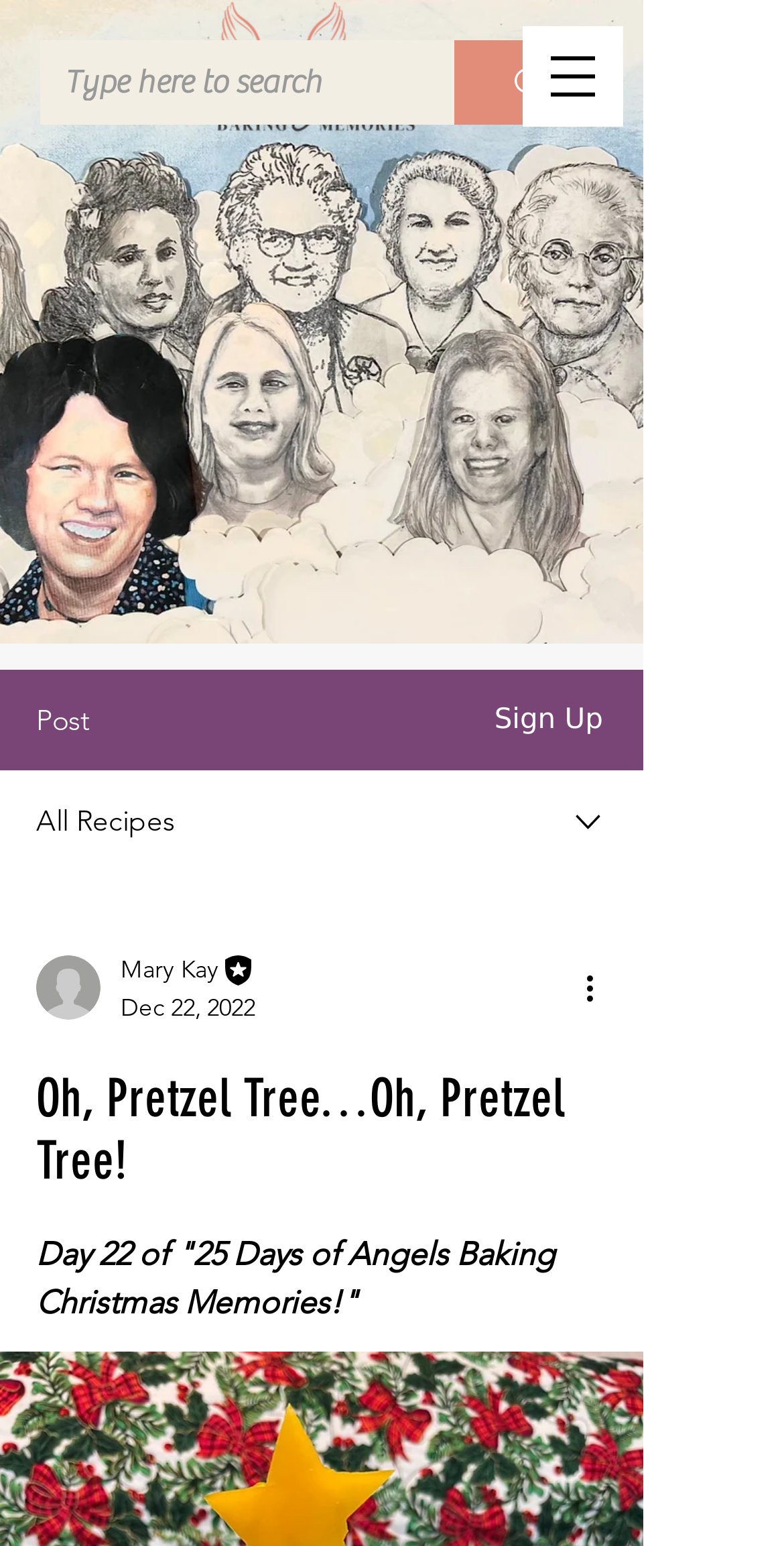Is there a search function?
Please answer using one word or phrase, based on the screenshot.

Yes